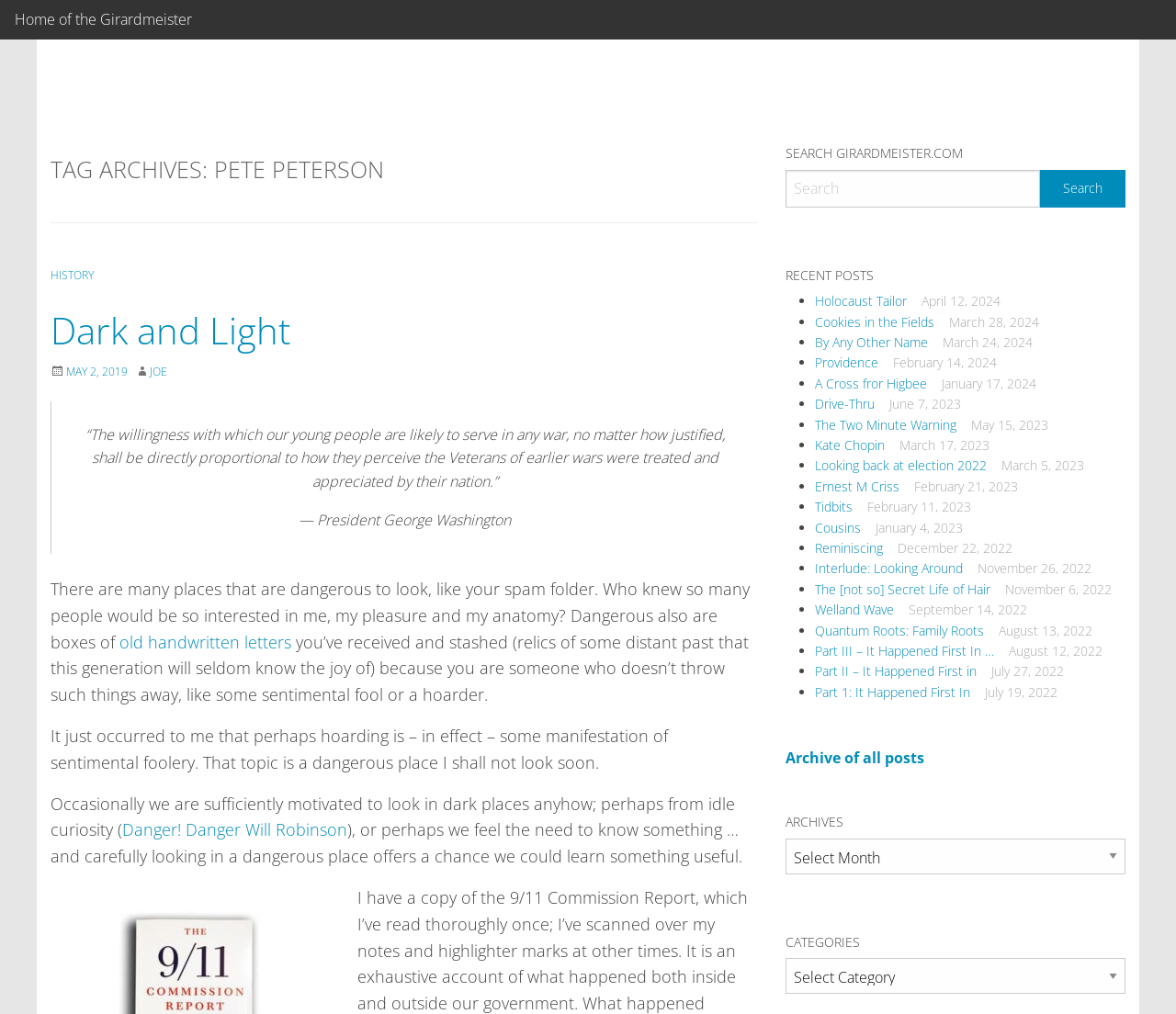Extract the bounding box coordinates of the UI element described by: "A Cross fror Higbee". The coordinates should include four float numbers ranging from 0 to 1, e.g., [left, top, right, bottom].

[0.693, 0.369, 0.788, 0.387]